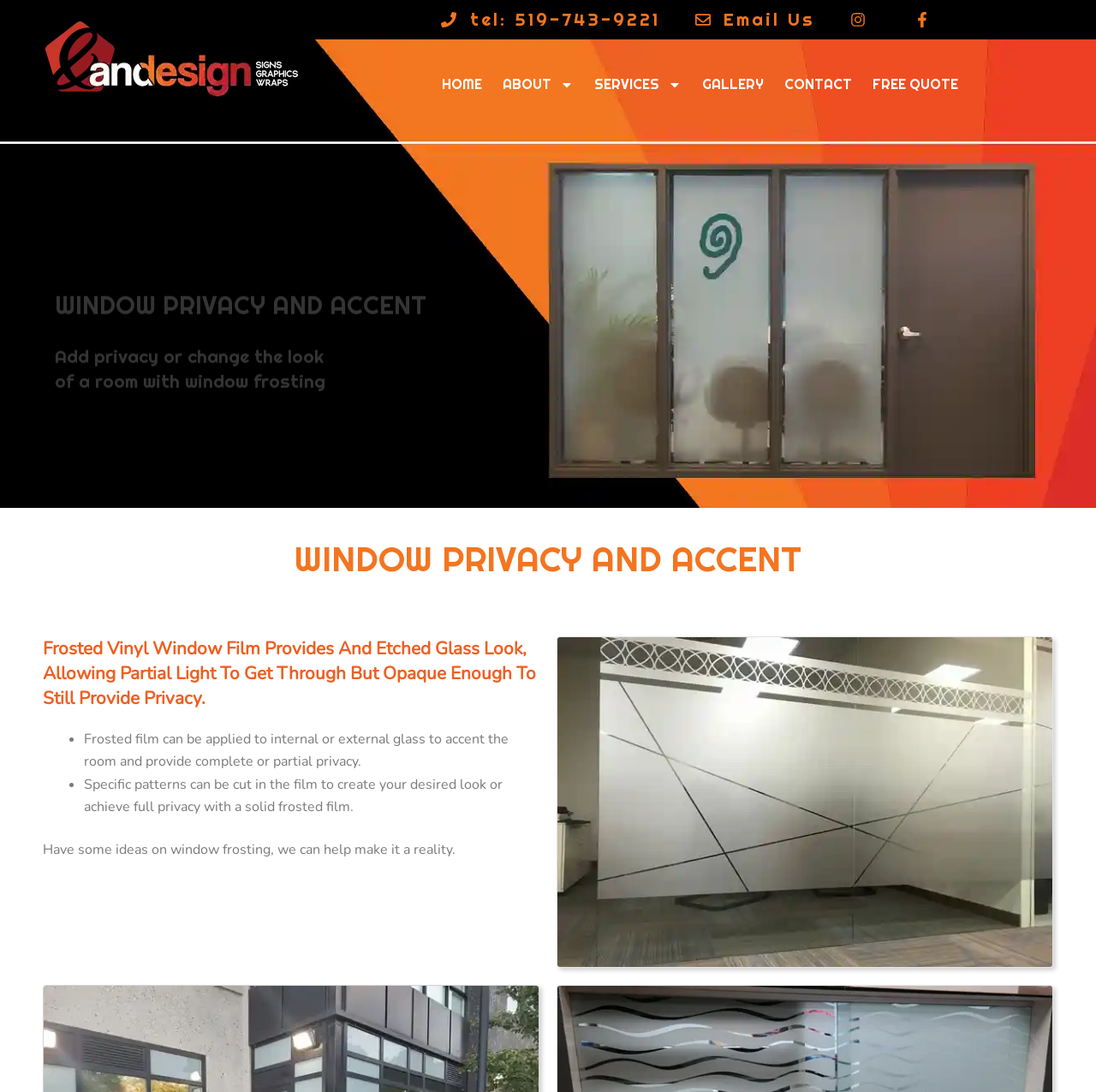How many links are in the top navigation menu? Based on the image, give a response in one word or a short phrase.

6